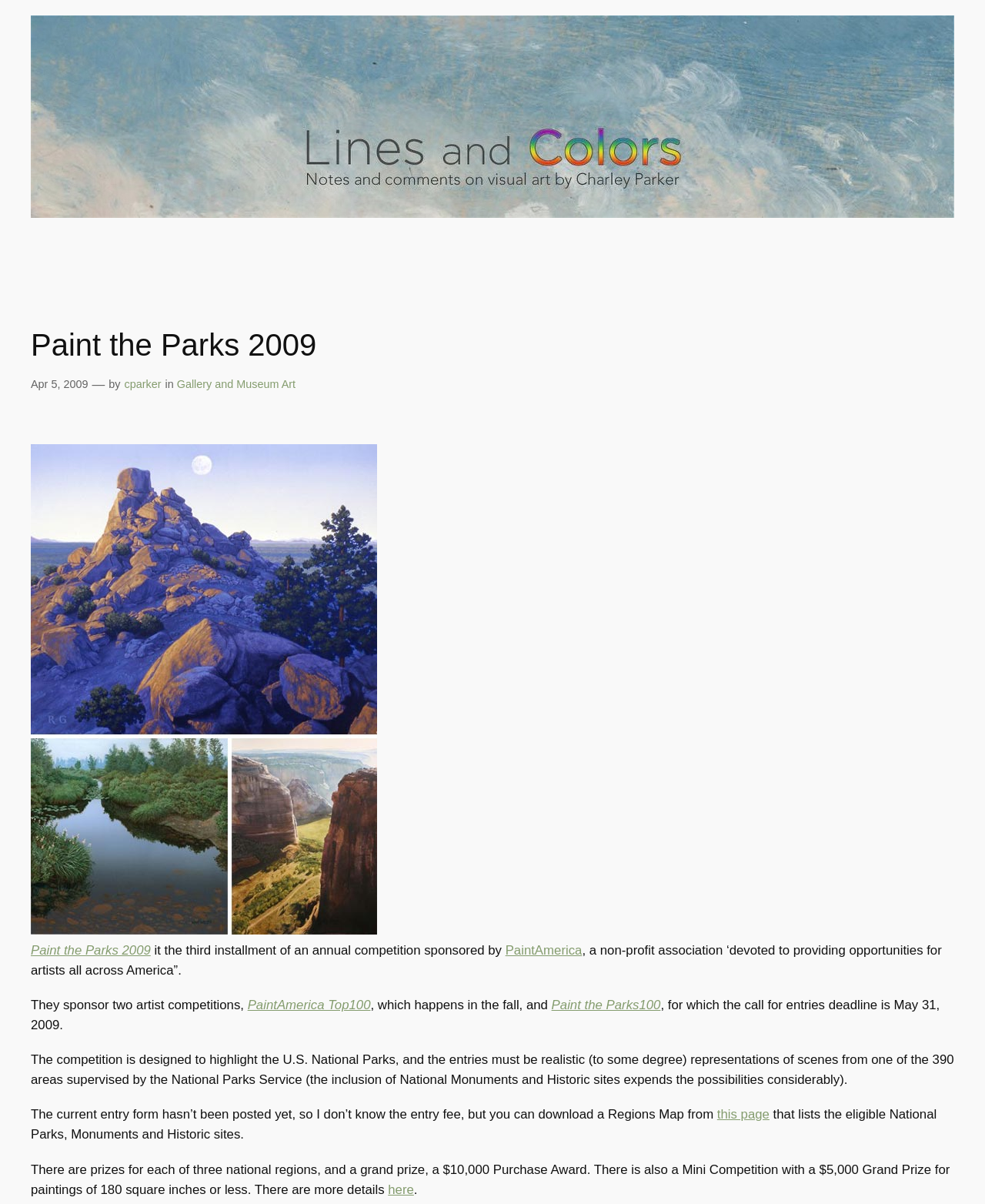Provide a brief response using a word or short phrase to this question:
What is the name of the art blog?

Lines and Colors